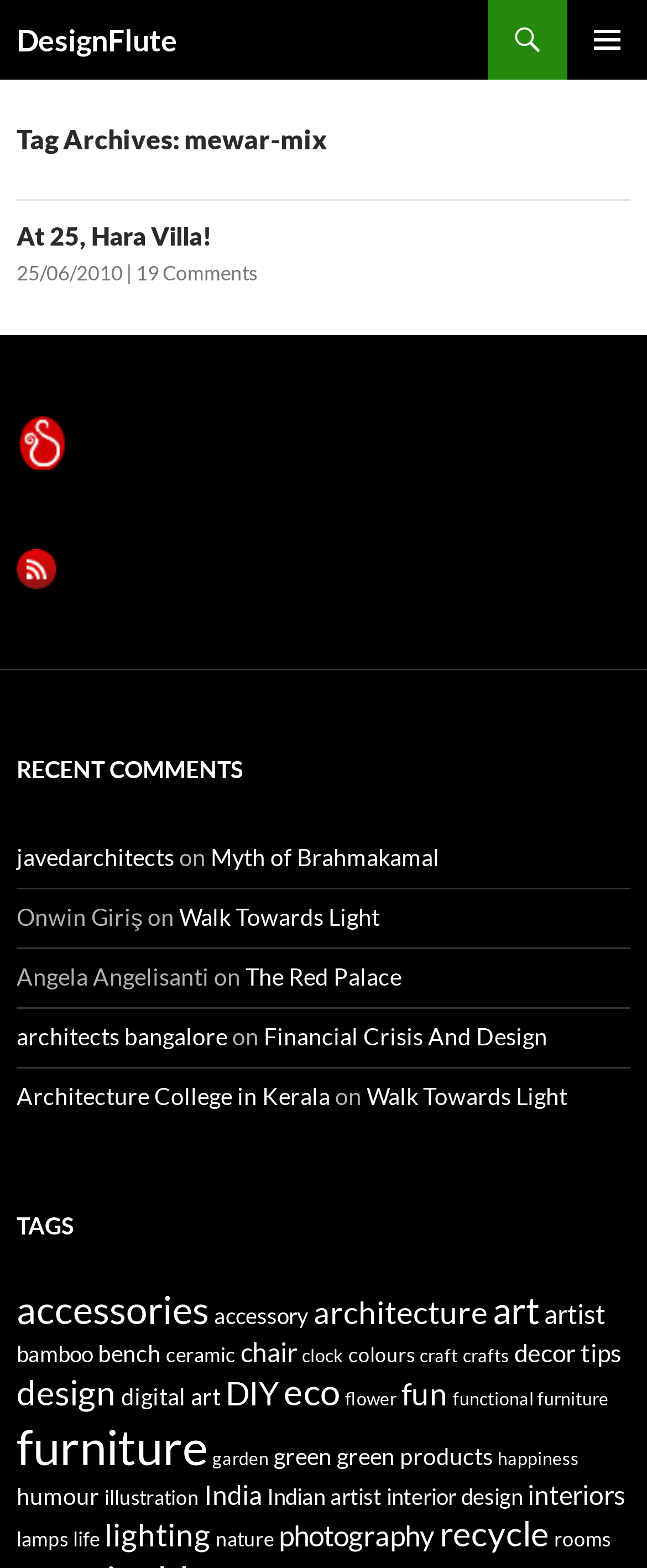Locate the bounding box coordinates of the element's region that should be clicked to carry out the following instruction: "Click on the 'DesignFlute' link". The coordinates need to be four float numbers between 0 and 1, i.e., [left, top, right, bottom].

[0.026, 0.0, 0.274, 0.051]